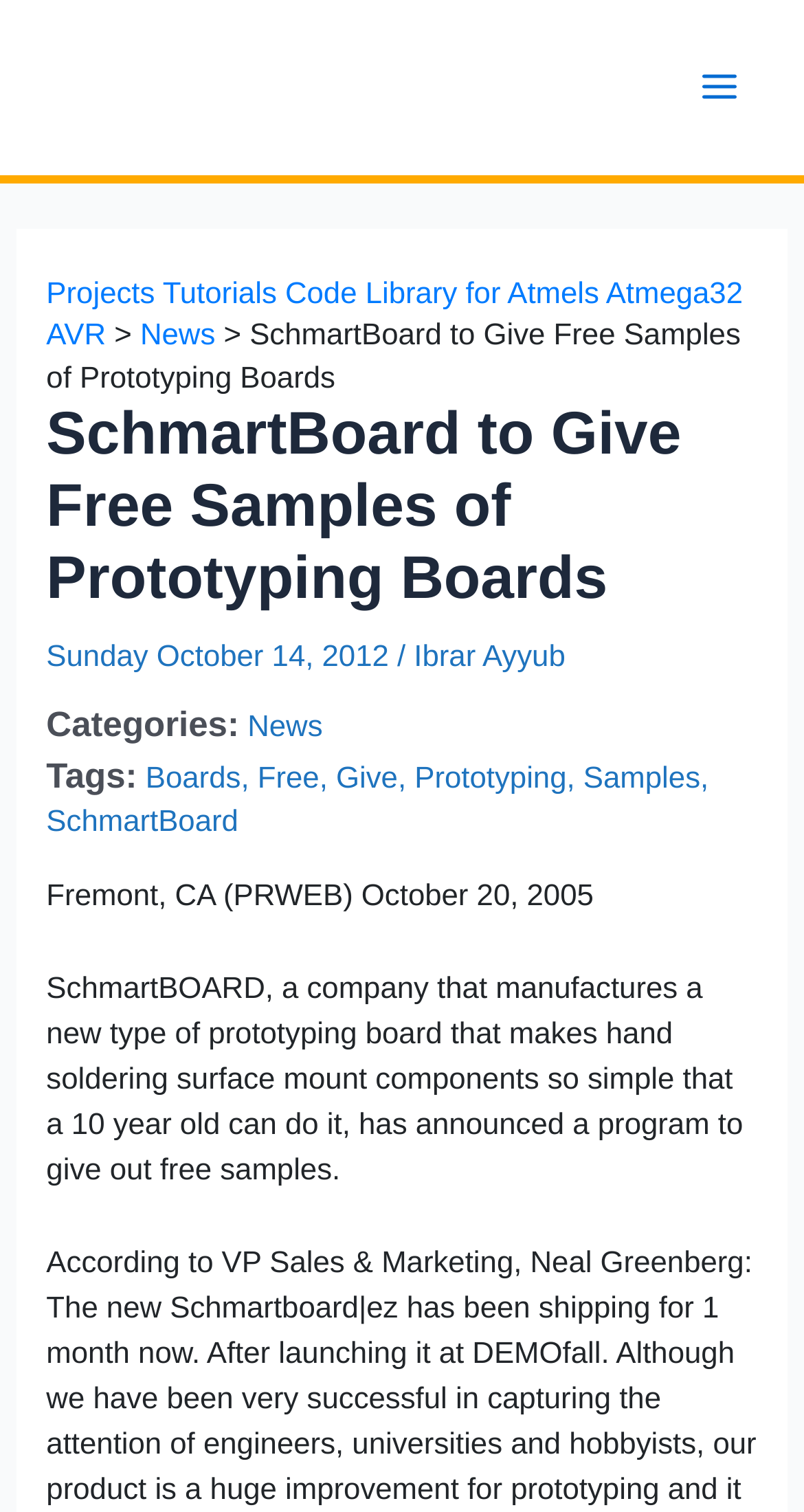Identify the bounding box coordinates for the UI element mentioned here: "Main Menu". Provide the coordinates as four float values between 0 and 1, i.e., [left, top, right, bottom].

[0.841, 0.029, 0.949, 0.086]